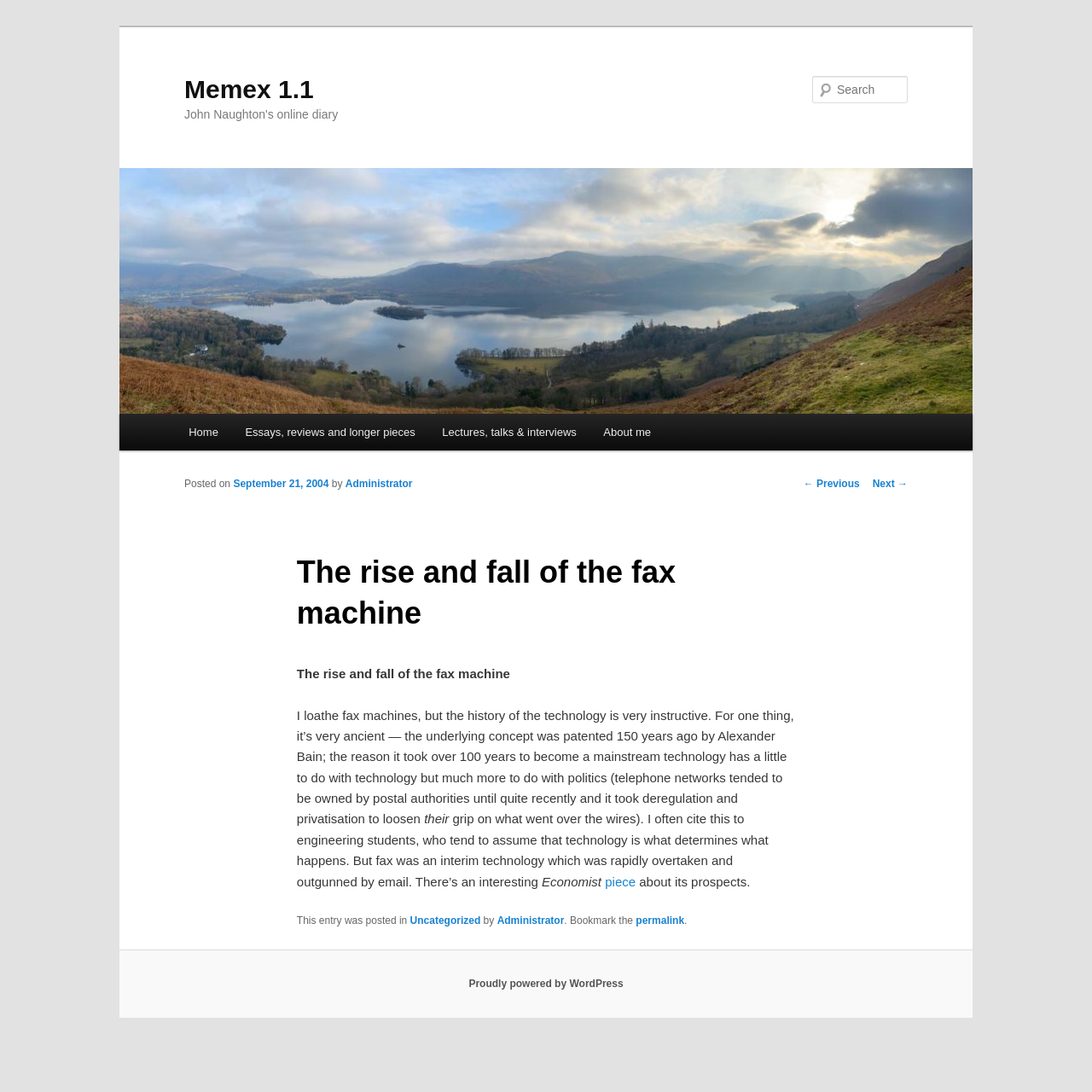Please give a one-word or short phrase response to the following question: 
What is the name of the online diary?

John Naughton's online diary